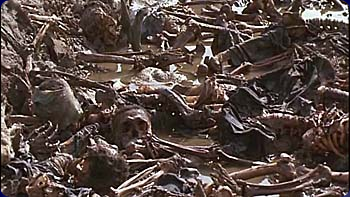Based on the image, provide a detailed and complete answer to the question: 
What is the theme explored in the film?

The image caption highlights the film's exploration of human rights atrocities and the indelible impact of war, emphasizing the need to remember and reflect on such historical events, which suggests that the theme of the film is centered around human rights atrocities.